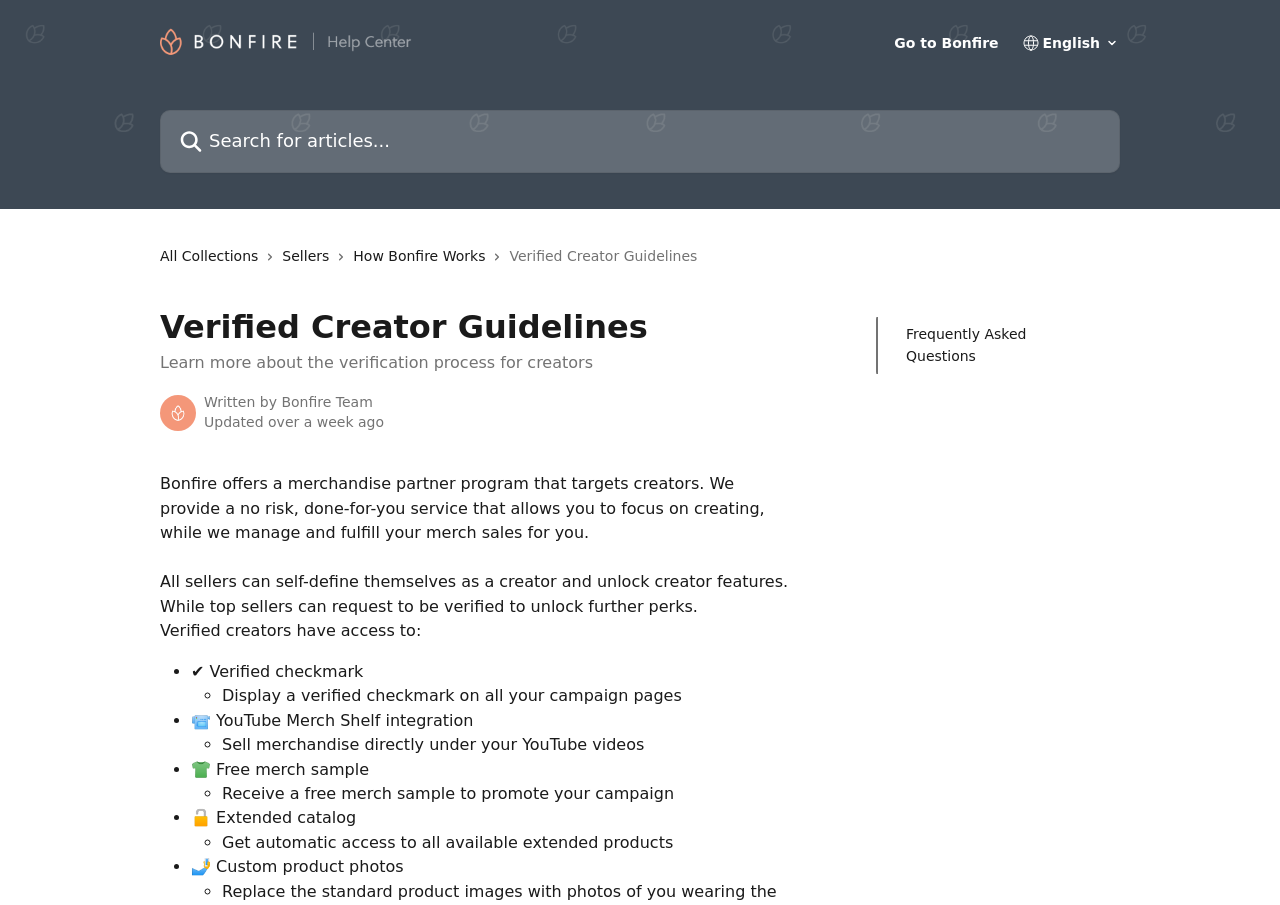Please identify the bounding box coordinates of the area that needs to be clicked to follow this instruction: "Read about How Bonfire Works".

[0.276, 0.27, 0.385, 0.295]